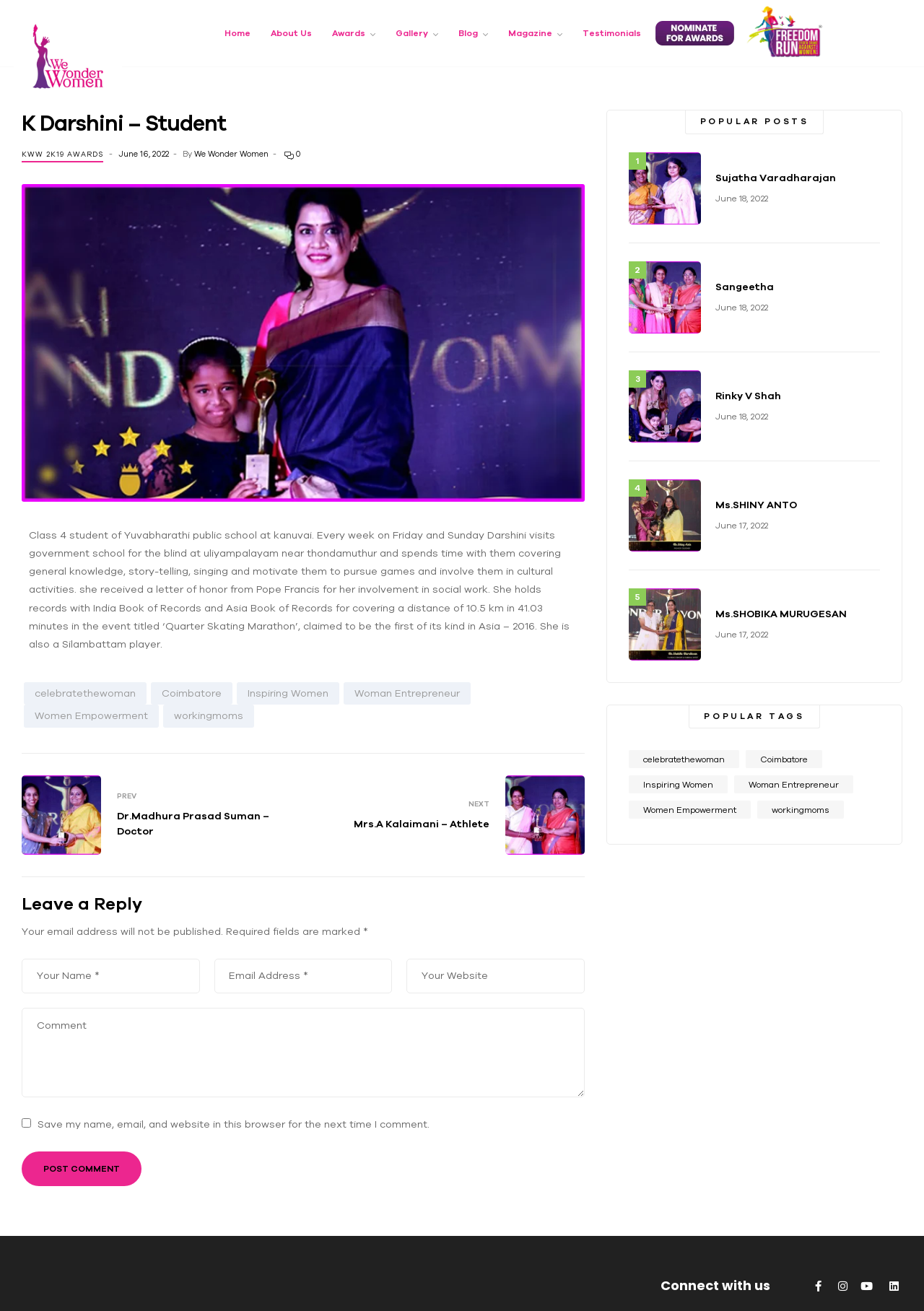Please identify the bounding box coordinates of the element that needs to be clicked to perform the following instruction: "Read the post about 'Sujatha Varadharajan'".

[0.774, 0.131, 0.952, 0.142]